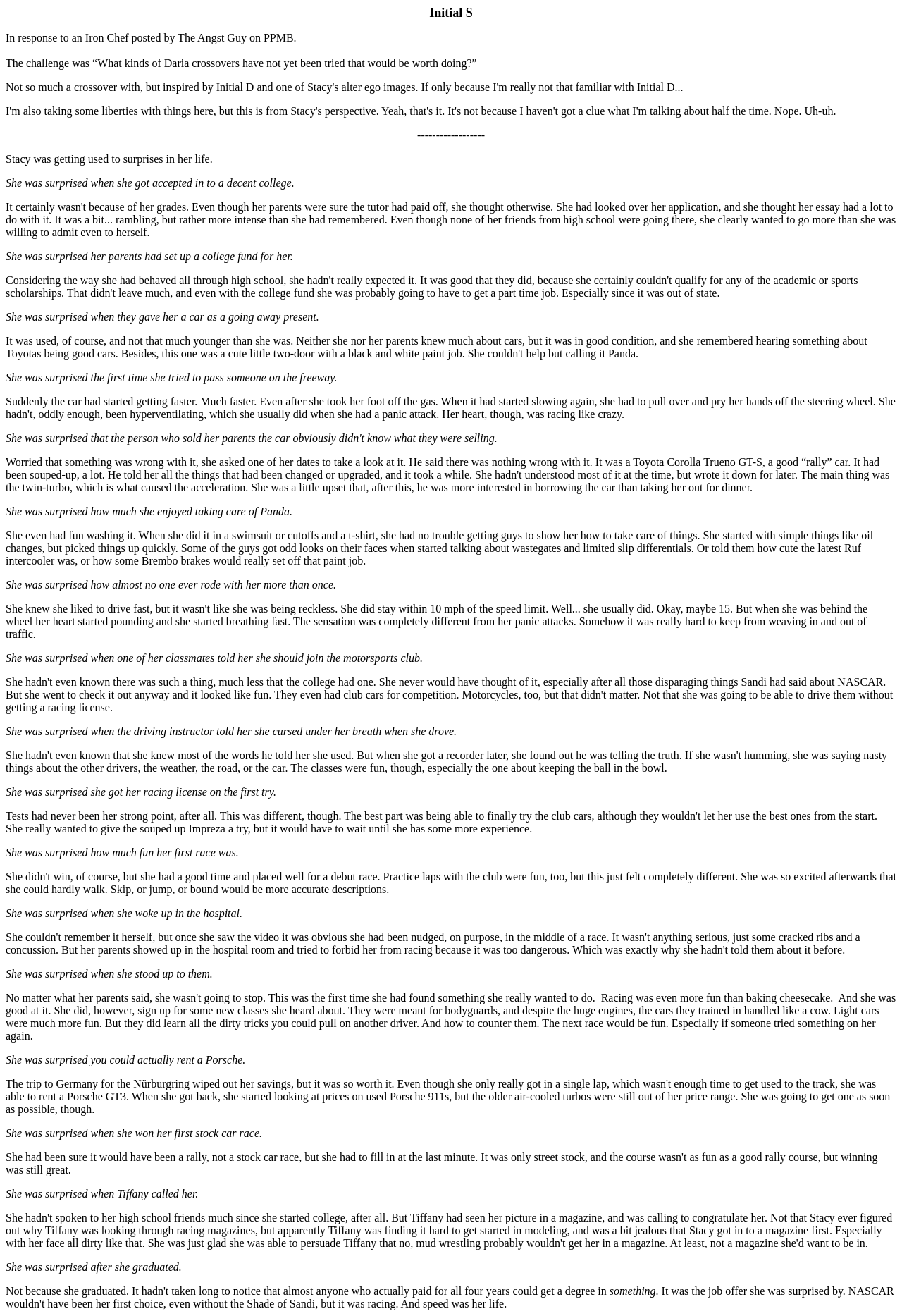What is the tone of the story?
Please describe in detail the information shown in the image to answer the question.

The tone of the story appears to be humorous, as evidenced by the repeated use of the phrase 'She was surprised' and the lighthearted descriptions of Stacy's experiences with cars and racing.